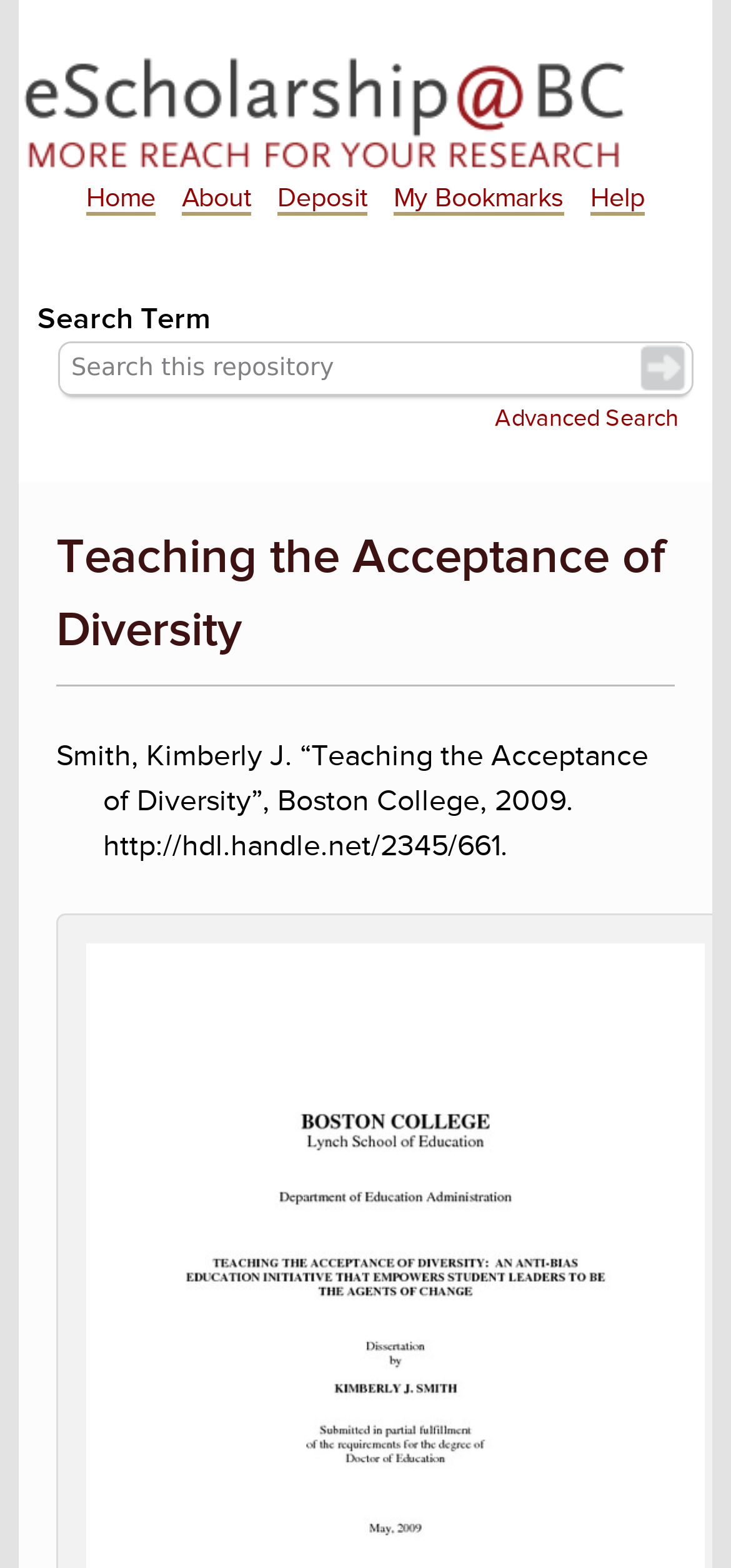What is the purpose of the textbox? Based on the screenshot, please respond with a single word or phrase.

Search Term